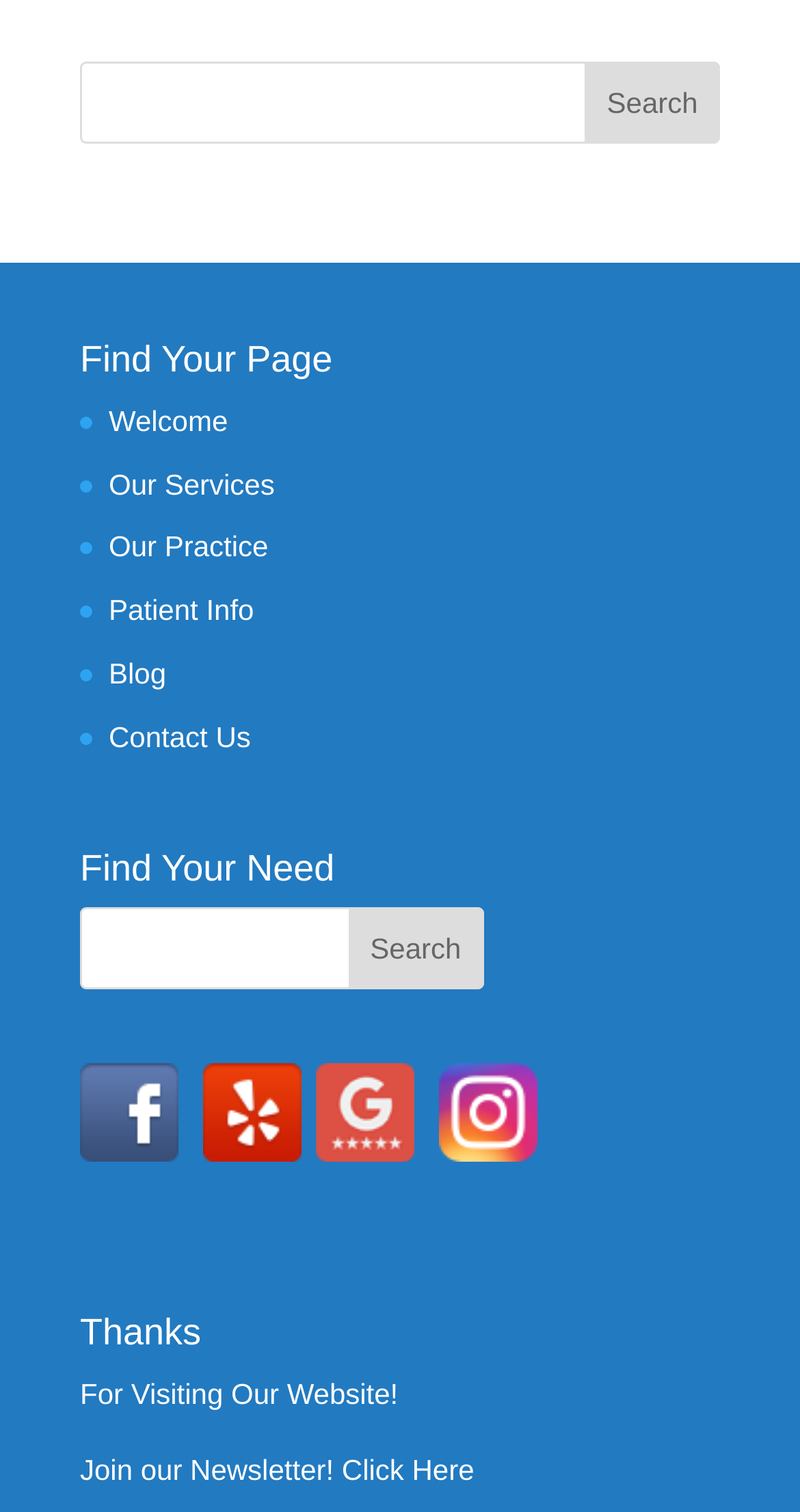Given the description "alt="Instagram Logo"", provide the bounding box coordinates of the corresponding UI element.

[0.549, 0.751, 0.672, 0.773]